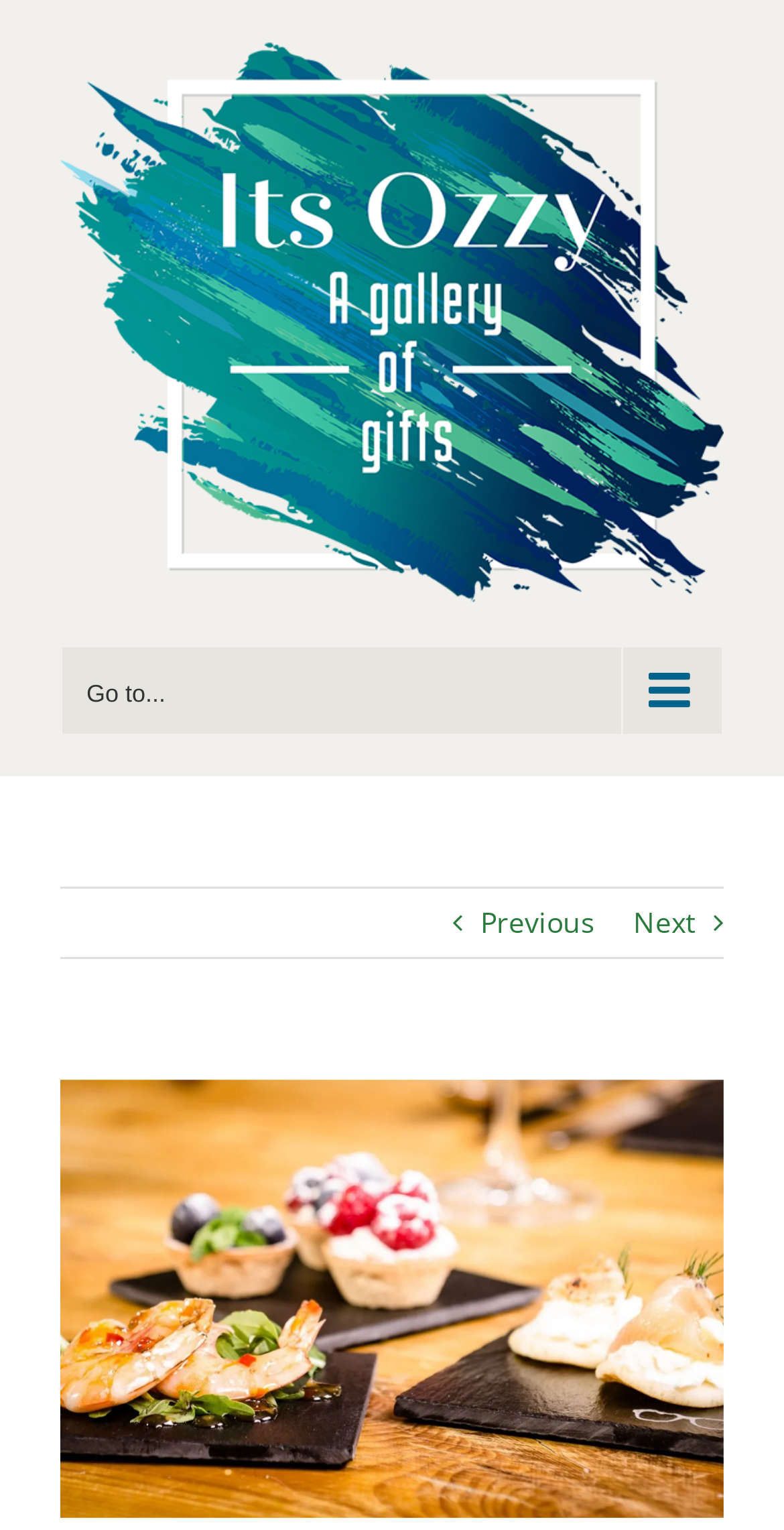Please find the bounding box for the following UI element description. Provide the coordinates in (top-left x, top-left y, bottom-right x, bottom-right y) format, with values between 0 and 1: Home

None